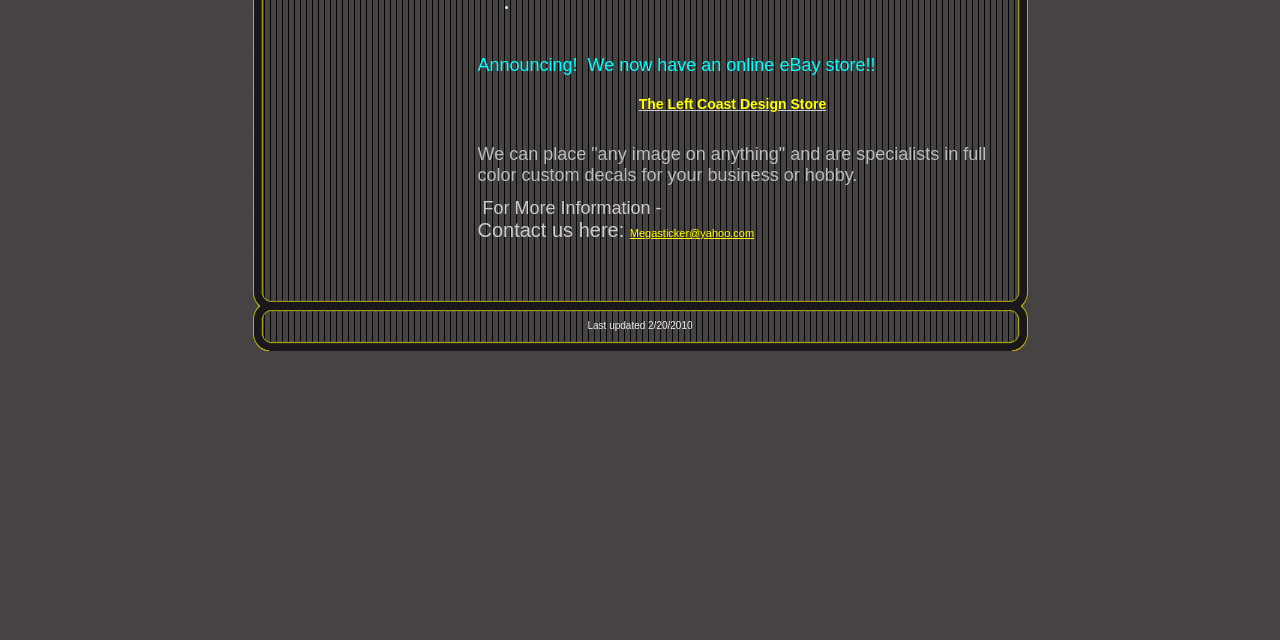From the element description The Left Coast Design Store, predict the bounding box coordinates of the UI element. The coordinates must be specified in the format (top-left x, top-left y, bottom-right x, bottom-right y) and should be within the 0 to 1 range.

[0.499, 0.155, 0.645, 0.173]